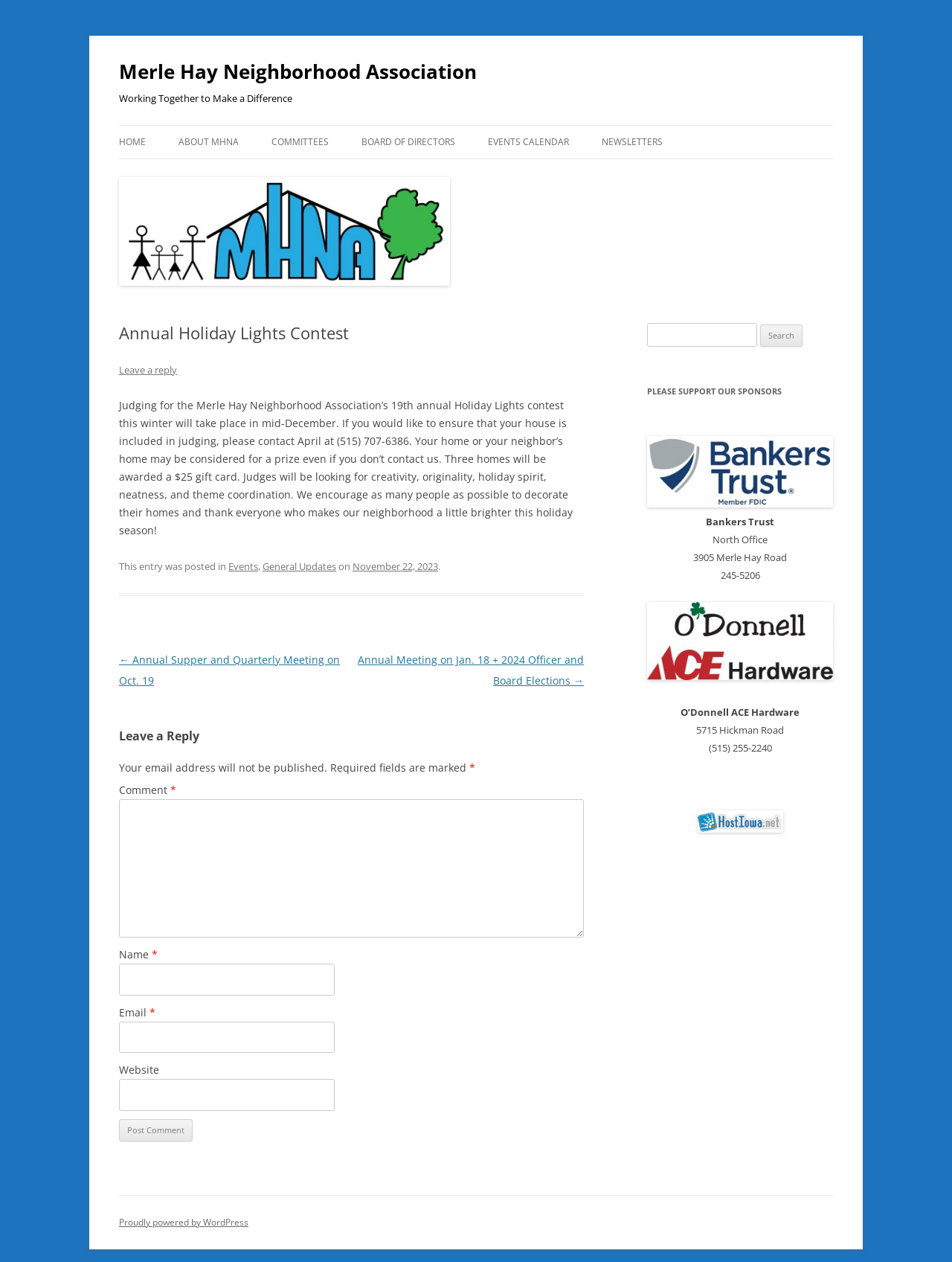What is the theme of the post navigation links?
Use the image to answer the question with a single word or phrase.

Events